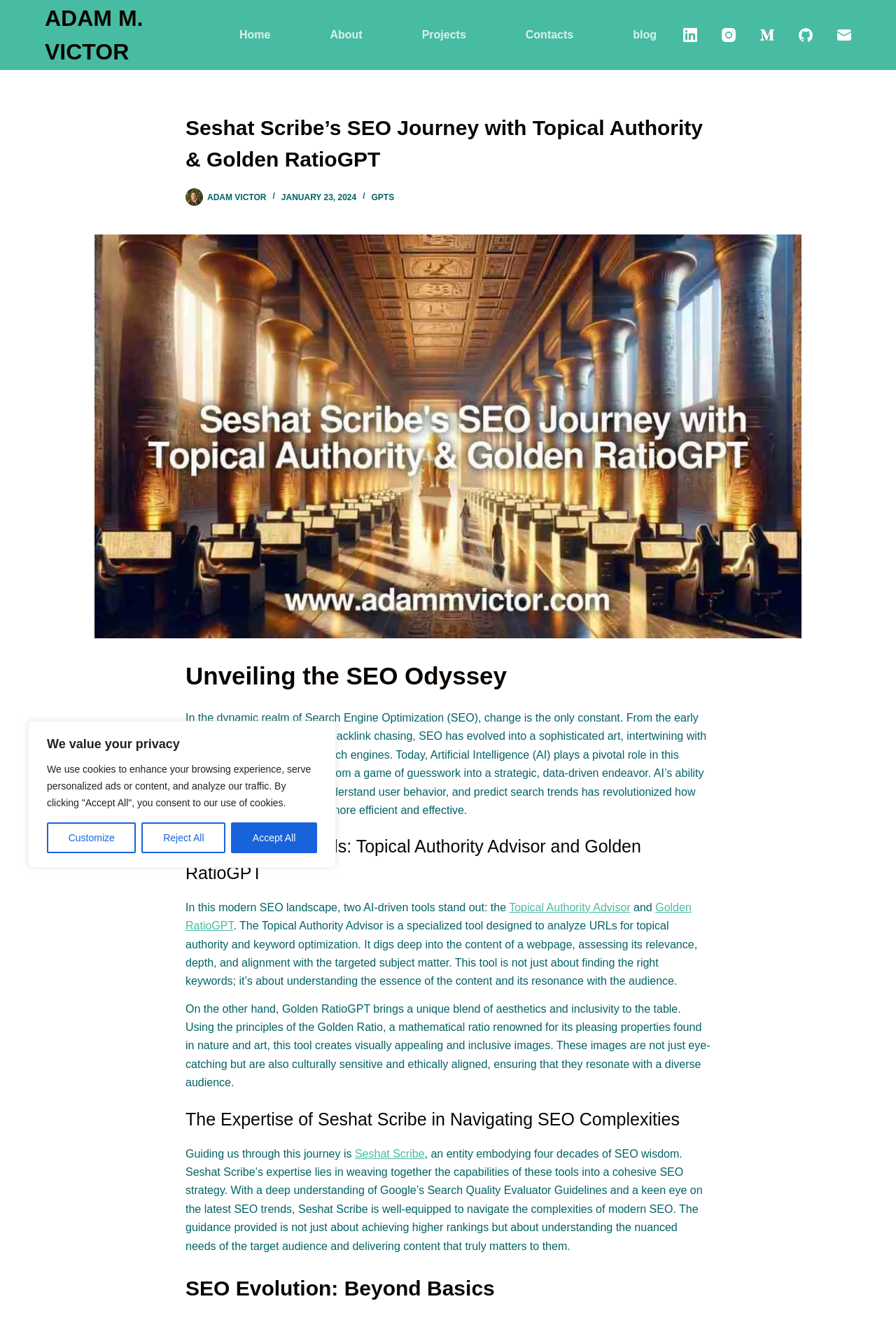Could you highlight the region that needs to be clicked to execute the instruction: "Click the Skip to content link"?

[0.0, 0.0, 0.031, 0.011]